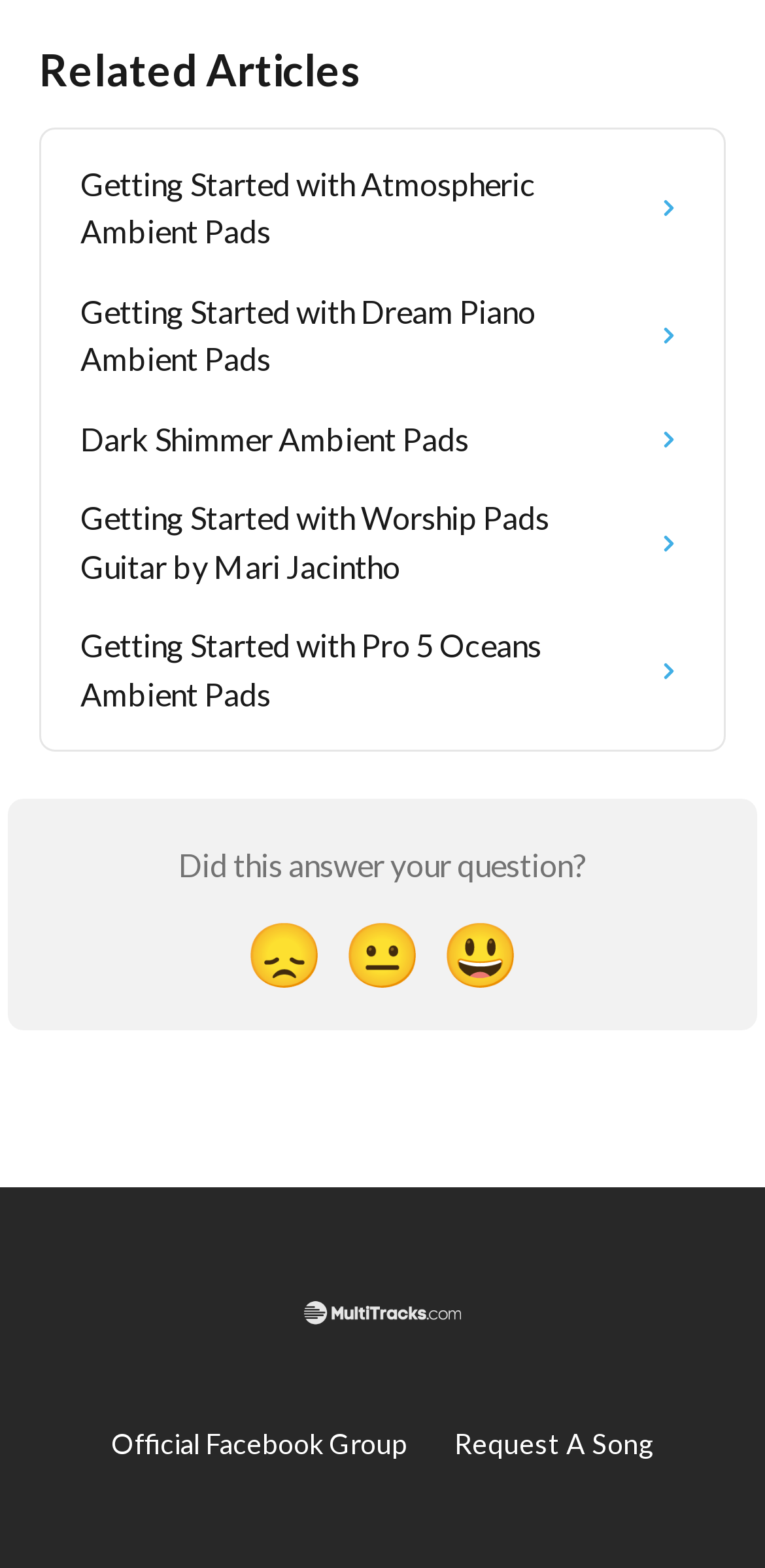Specify the bounding box coordinates of the area that needs to be clicked to achieve the following instruction: "Click on 'MultiTracks.com Help Center'".

[0.397, 0.821, 0.603, 0.848]